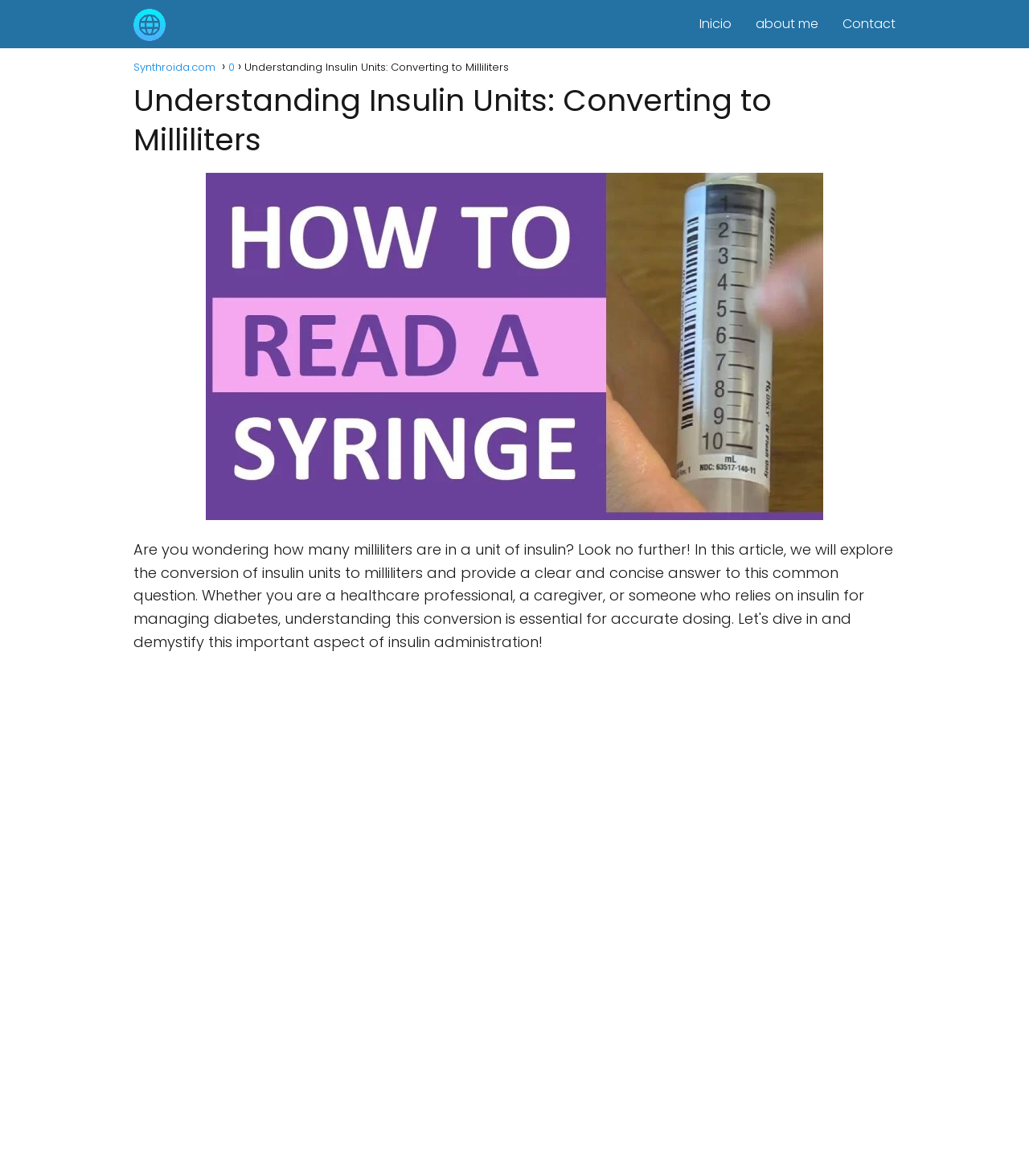Generate a thorough description of the webpage.

The webpage is about understanding insulin units and converting them to milliliters. At the top left corner, there is a logo of Synthroida.com, which is an image linked to the website's homepage. Next to the logo, there is a text link to the website's homepage, labeled as "Synthroida.com". 

On the top right corner, there are three text links: "Inicio", "about me", and "Contact", which are likely navigation links to other sections of the website. 

Below the navigation links, there is a breadcrumb navigation section that shows the current page's location within the website's hierarchy. The breadcrumb navigation starts with a link to the website's homepage, followed by a link labeled "0", and then the current page's title, "Understanding Insulin Units: Converting to Milliliters". 

The main content of the webpage is headed by a large heading with the same title, "Understanding Insulin Units: Converting to Milliliters", which is positioned below the breadcrumb navigation. Below the heading, there is a large image that is likely related to the topic of insulin units and milliliters.